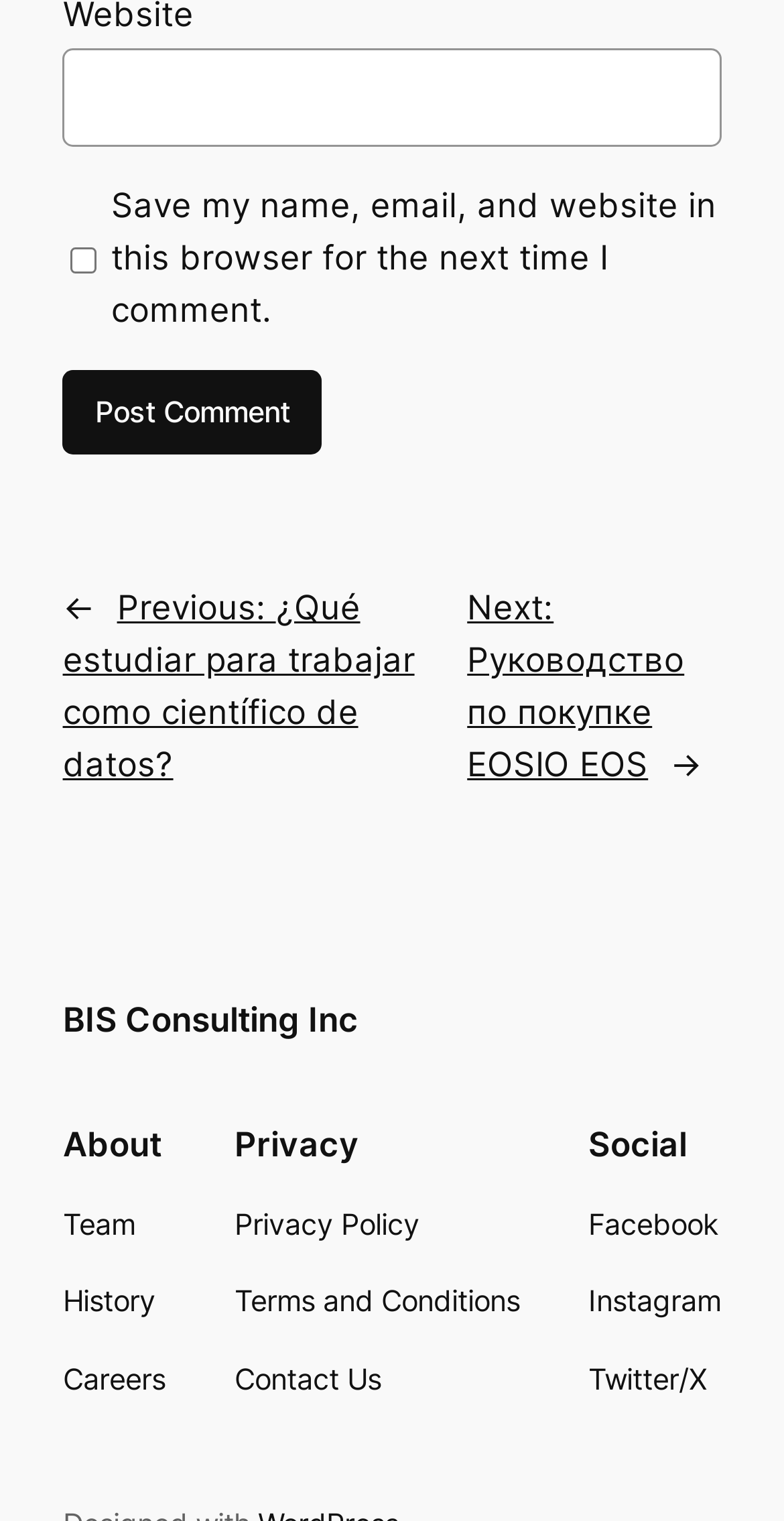Determine the bounding box coordinates for the area that should be clicked to carry out the following instruction: "Enter website name".

[0.08, 0.032, 0.92, 0.096]